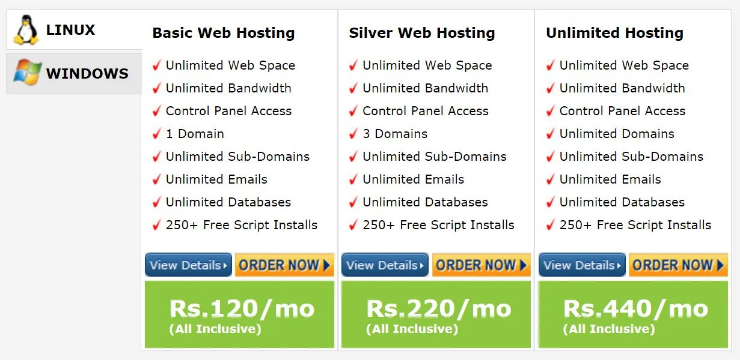Examine the image carefully and respond to the question with a detailed answer: 
What is the key feature that is unlimited in all plans?

By analyzing the comparison chart, it can be seen that all three plans, Basic Web Hosting, Silver Web Hosting, and Unlimited Hosting, offer unlimited web space, bandwidth, email accounts, and databases. This information is listed under the key features of each plan.